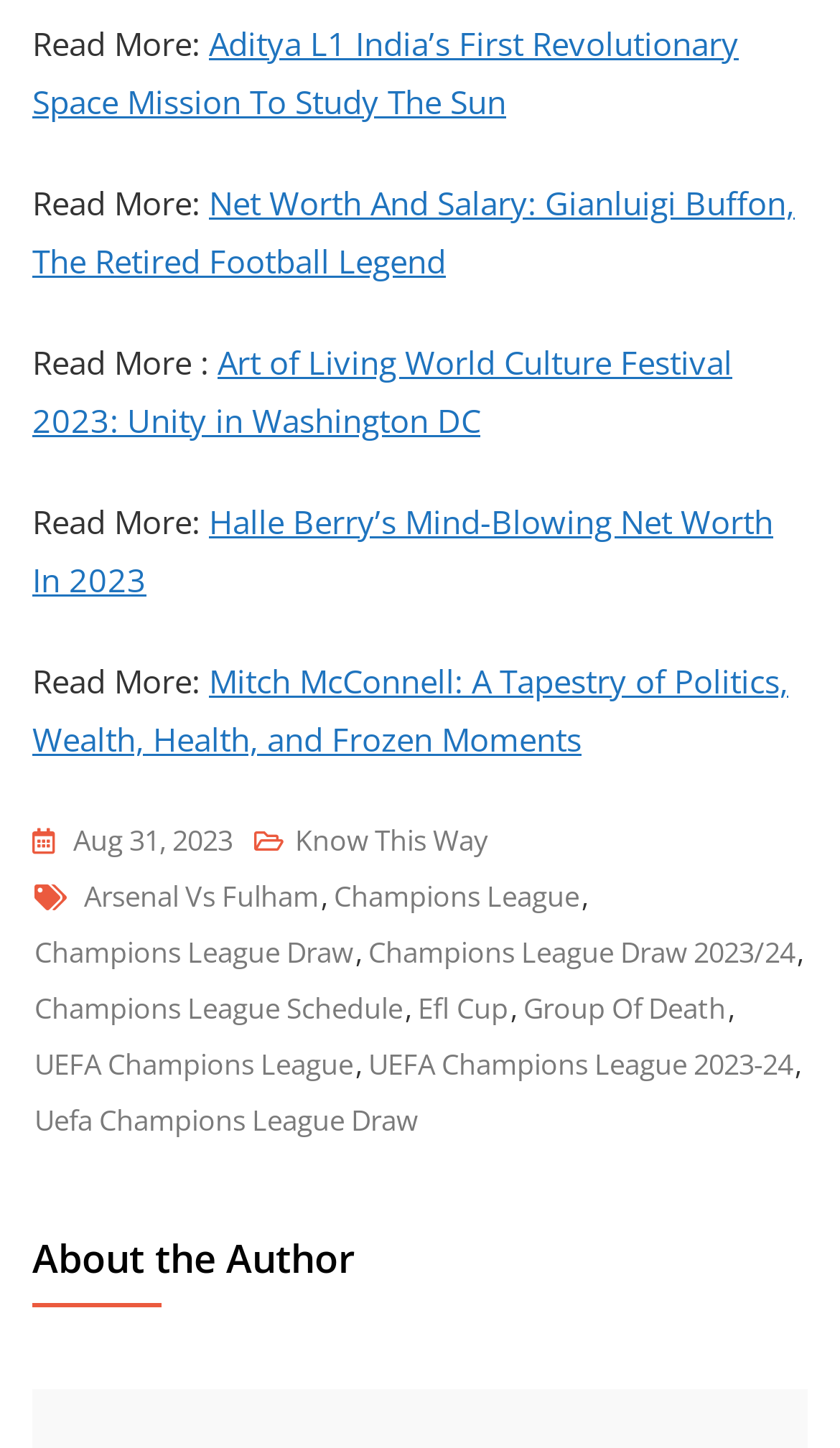Determine the bounding box coordinates for the region that must be clicked to execute the following instruction: "View the details of Halle Berry’s Mind-Blowing Net Worth In 2023".

[0.038, 0.344, 0.921, 0.414]